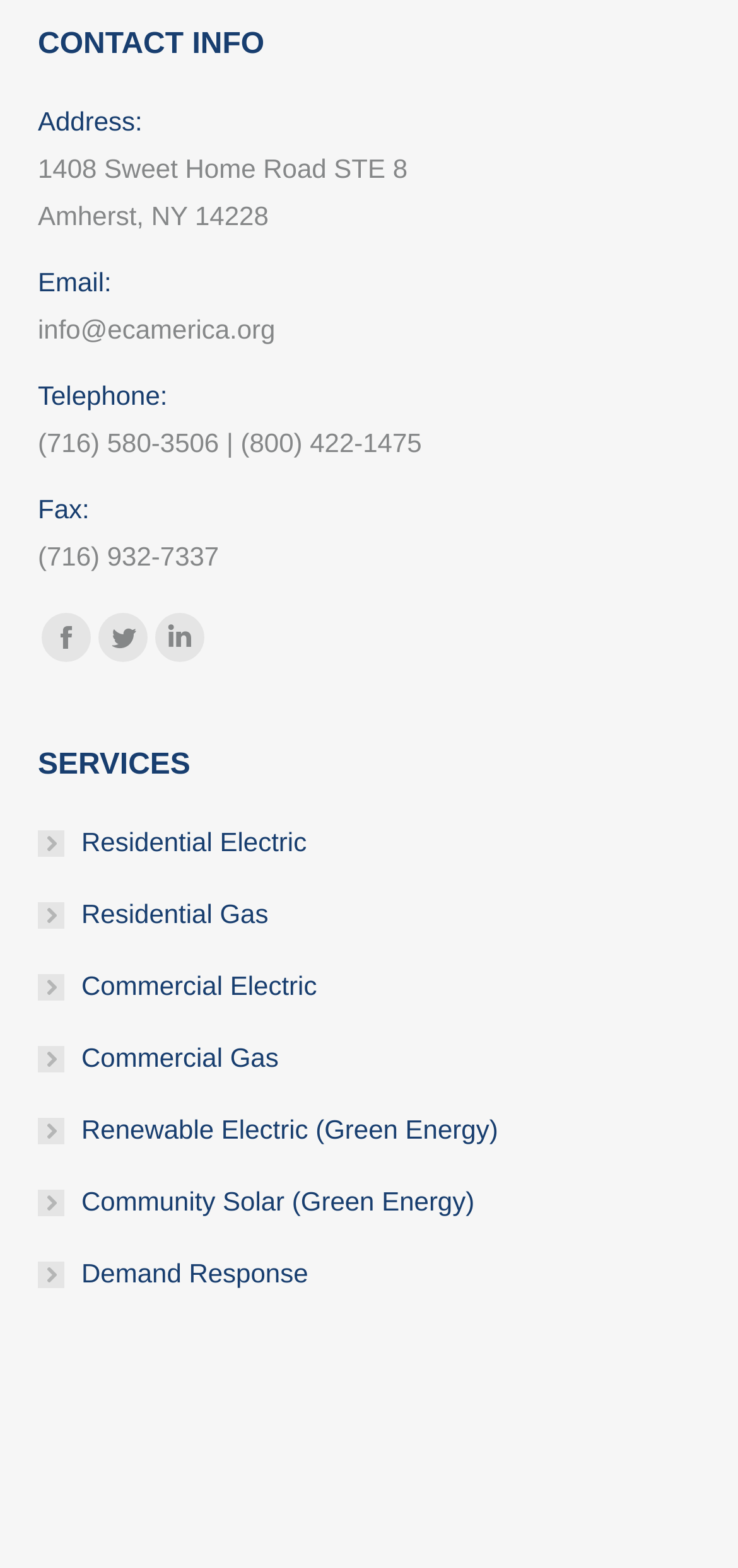What are the services offered by the company?
Based on the screenshot, answer the question with a single word or phrase.

Residential Electric, Residential Gas, etc.